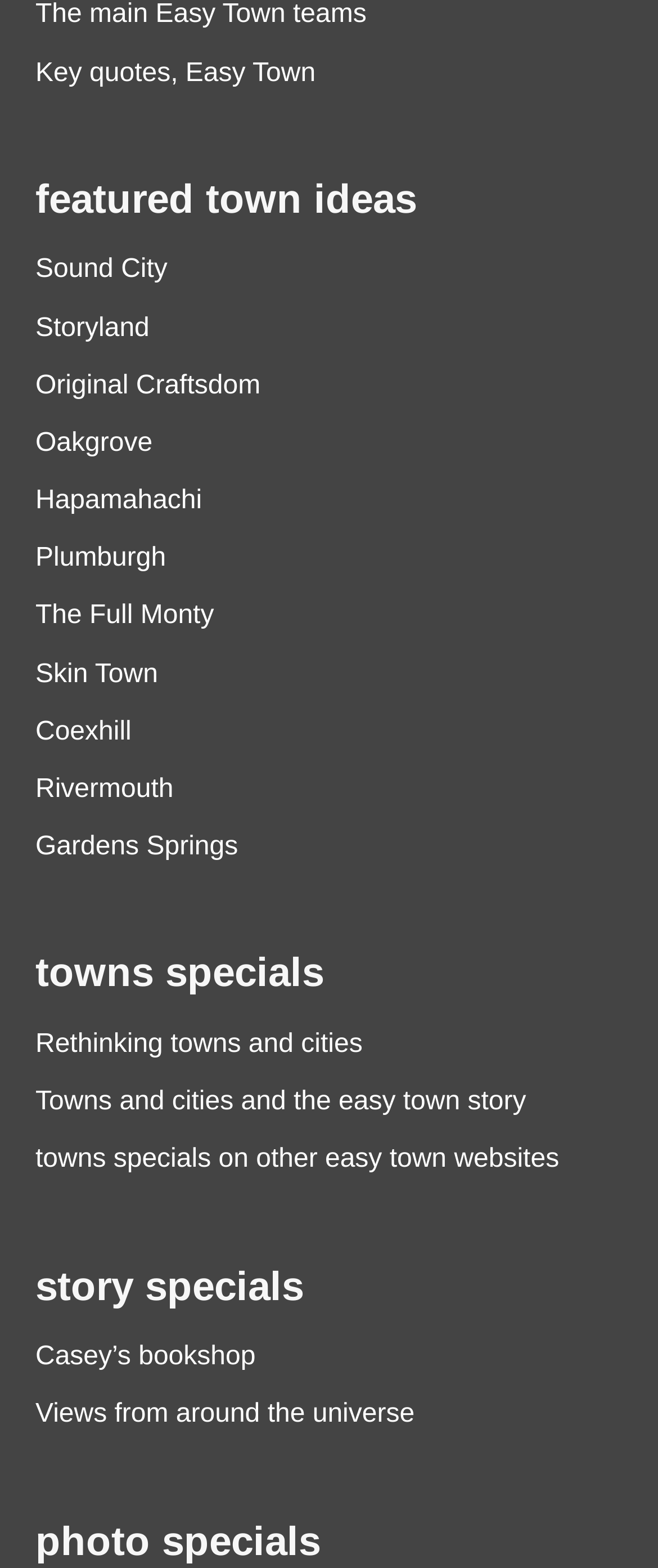Provide the bounding box coordinates of the HTML element this sentence describes: "September 25, 2014".

None